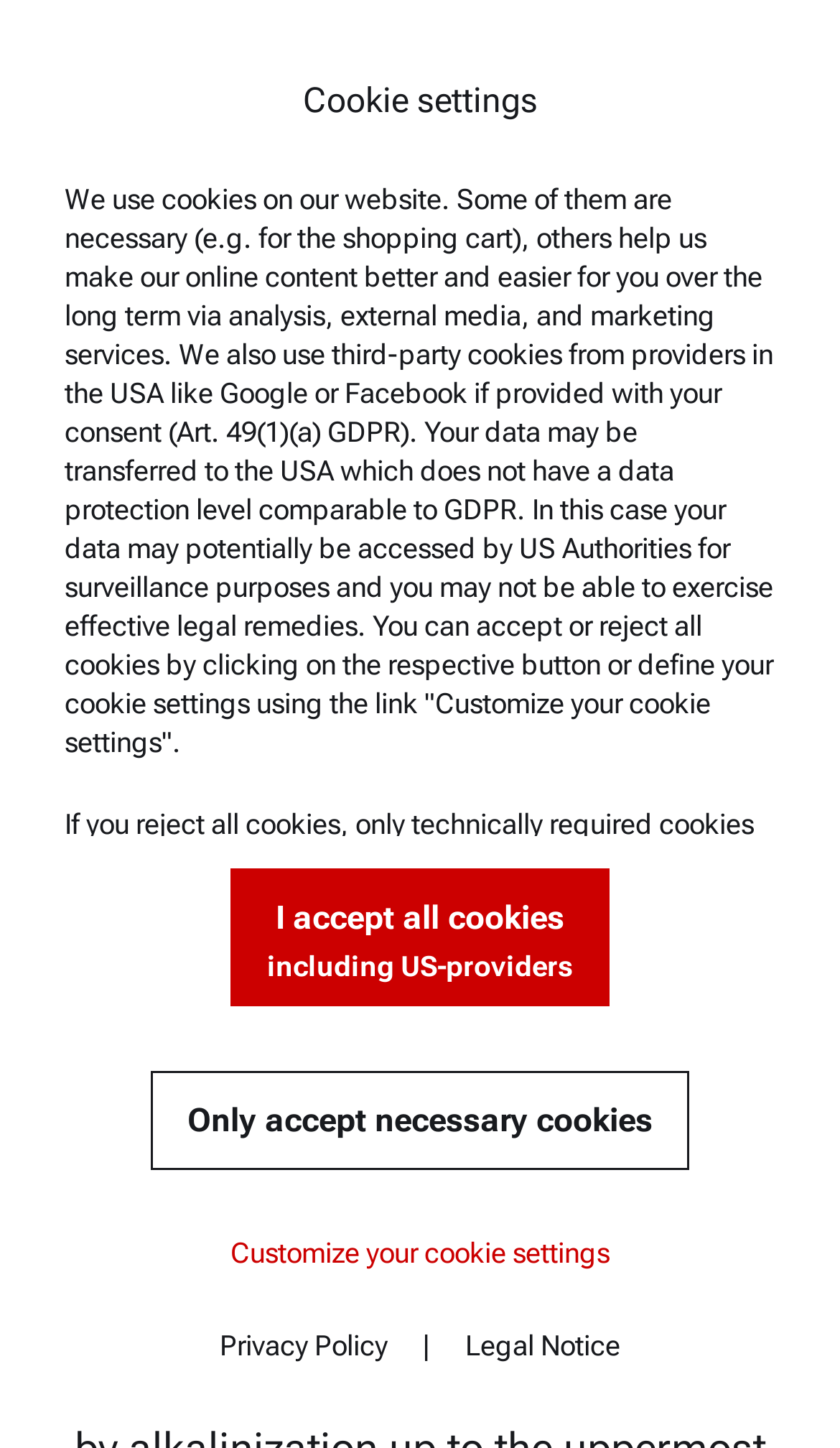What is the relationship between the USA and GDPR?
Using the picture, provide a one-word or short phrase answer.

Different data protection levels